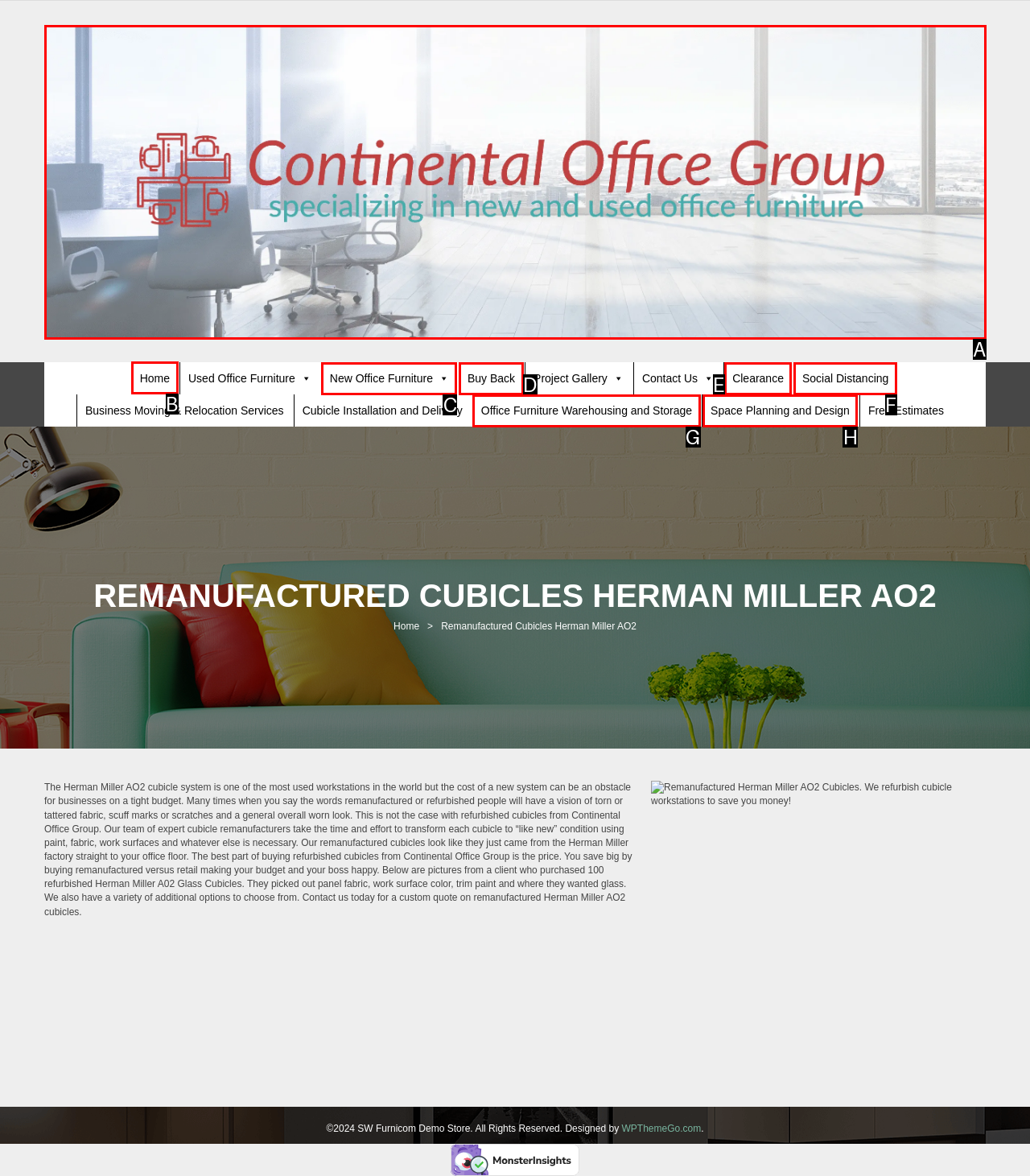Given the task: Click on the 'Home' link, tell me which HTML element to click on.
Answer with the letter of the correct option from the given choices.

B